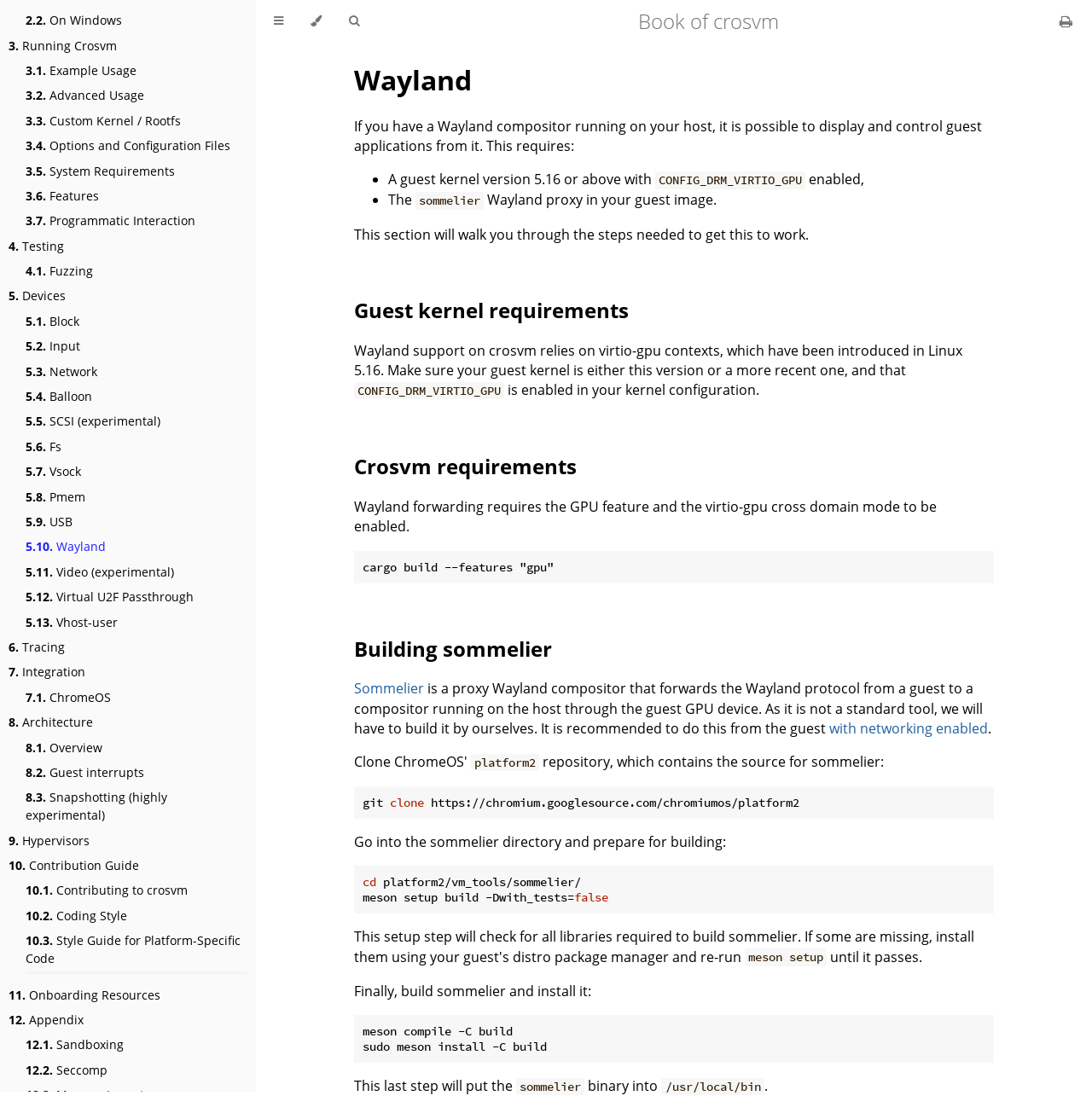Determine the bounding box coordinates of the target area to click to execute the following instruction: "Toggle the searchbar."

[0.307, 0.0, 0.341, 0.038]